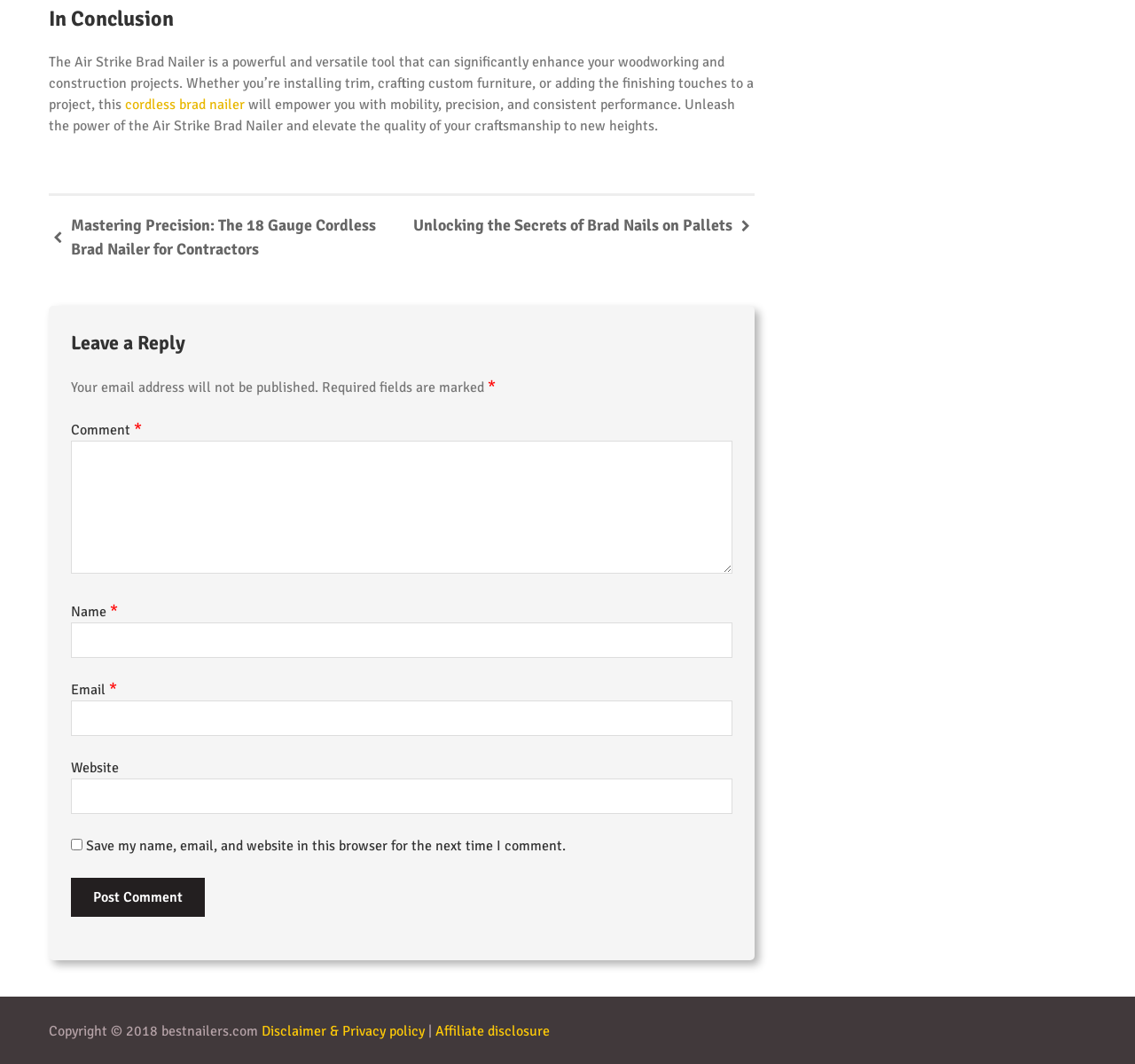What is the topic of the webpage?
Provide an in-depth answer to the question, covering all aspects.

The webpage is about the Air Strike Brad Nailer, a powerful and versatile tool for woodworking and construction projects, as indicated by the text 'The Air Strike Brad Nailer is a powerful and versatile tool that can significantly enhance your woodworking and construction projects.'